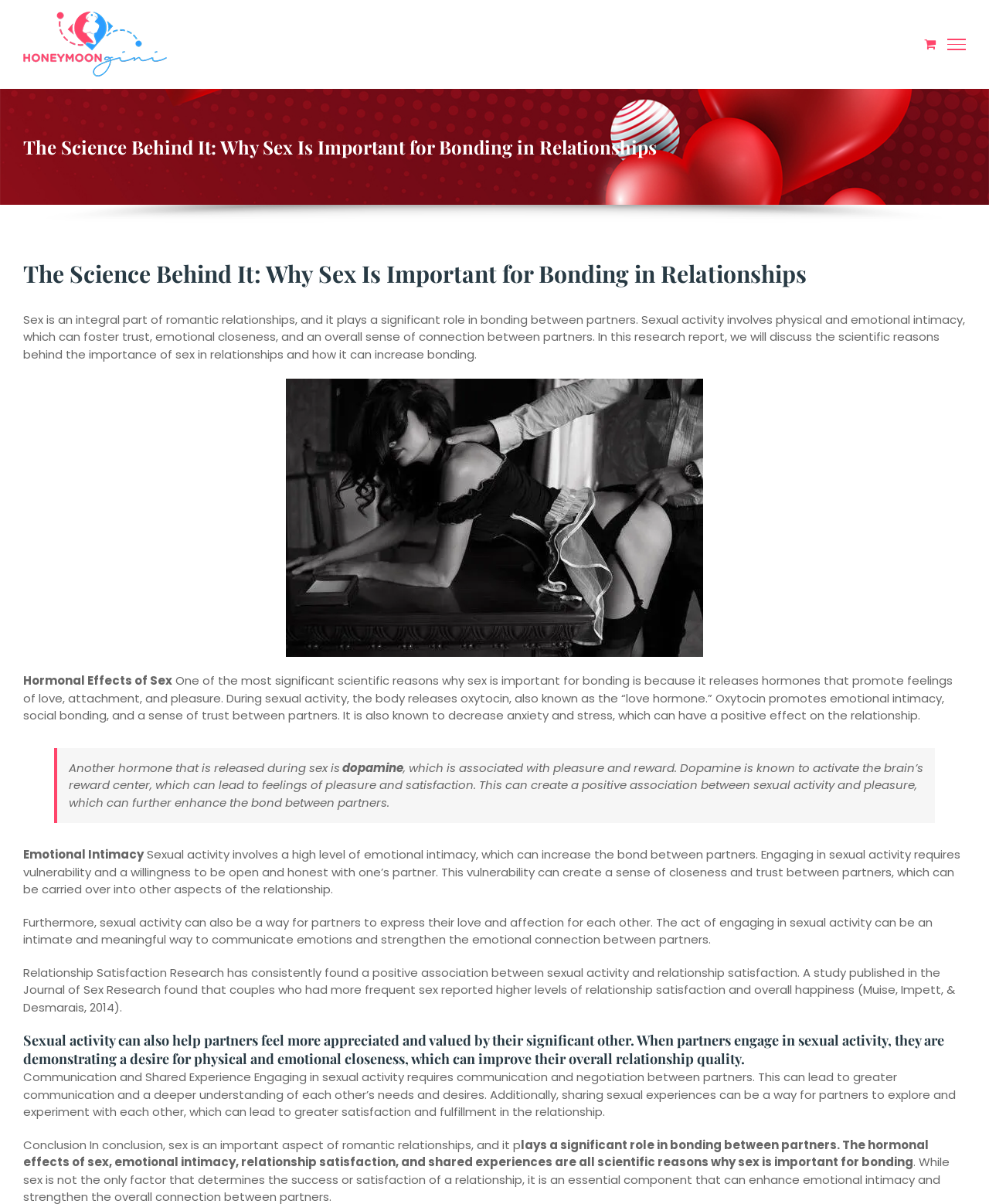What is the name of the journal that published a study on the relationship between sexual activity and relationship satisfaction?
Please provide a single word or phrase as your answer based on the screenshot.

Journal of Sex Research